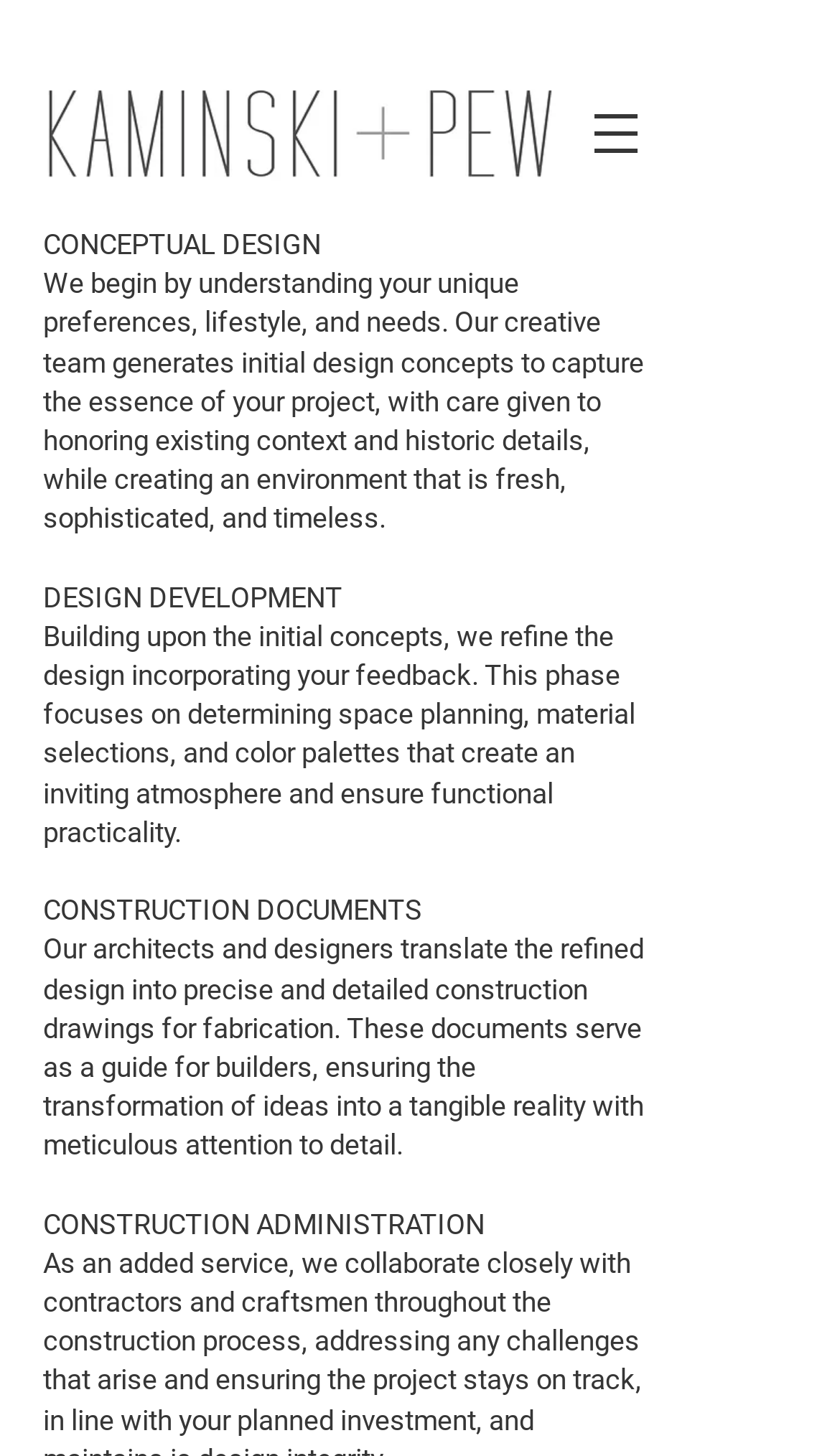Please give a concise answer to this question using a single word or phrase: 
How many phases are involved in the design process?

Four